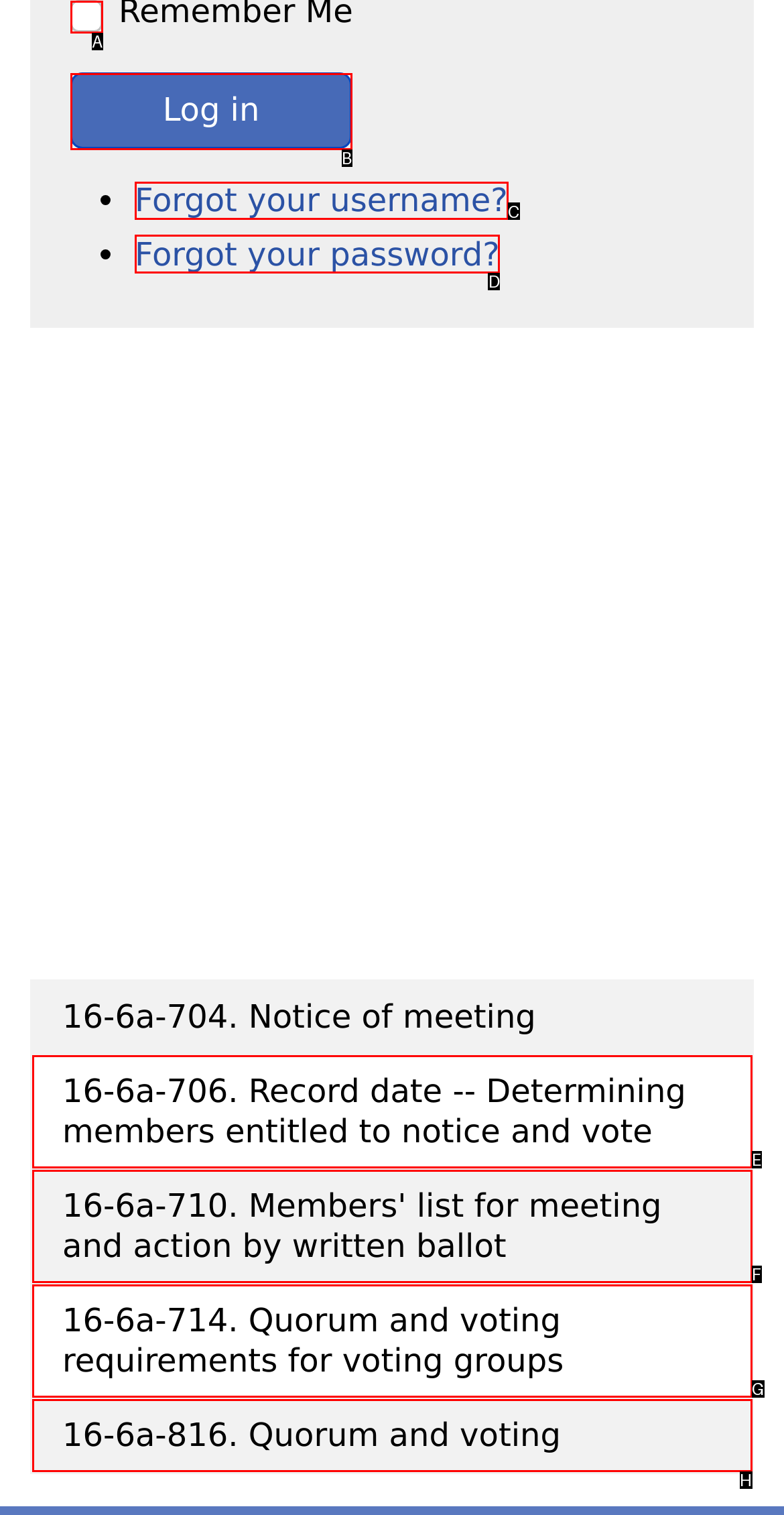Which HTML element should be clicked to complete the task: Forgot your username?? Answer with the letter of the corresponding option.

C